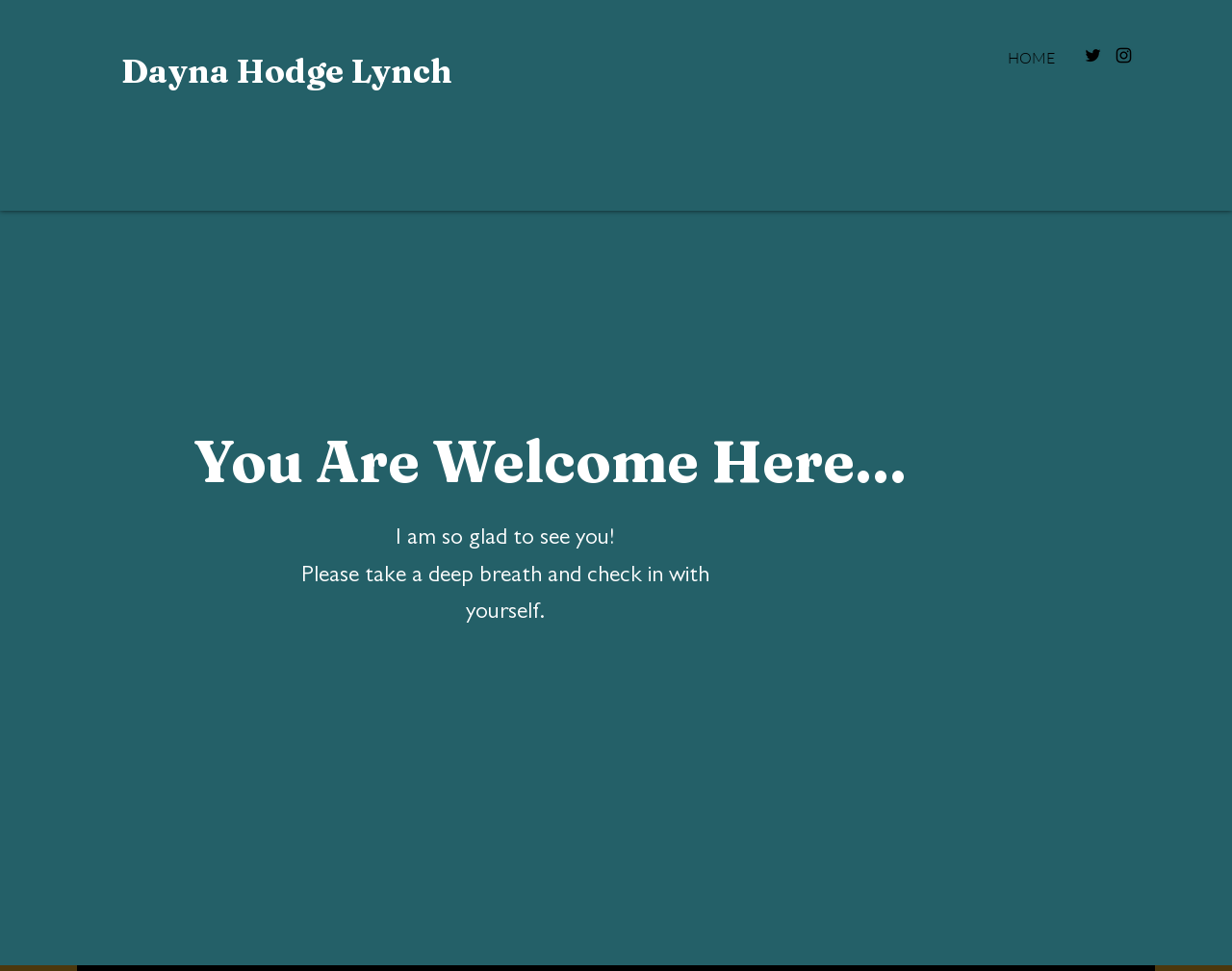Can you find the bounding box coordinates for the UI element given this description: "aria-label="Twitter""? Provide the coordinates as four float numbers between 0 and 1: [left, top, right, bottom].

[0.879, 0.047, 0.895, 0.067]